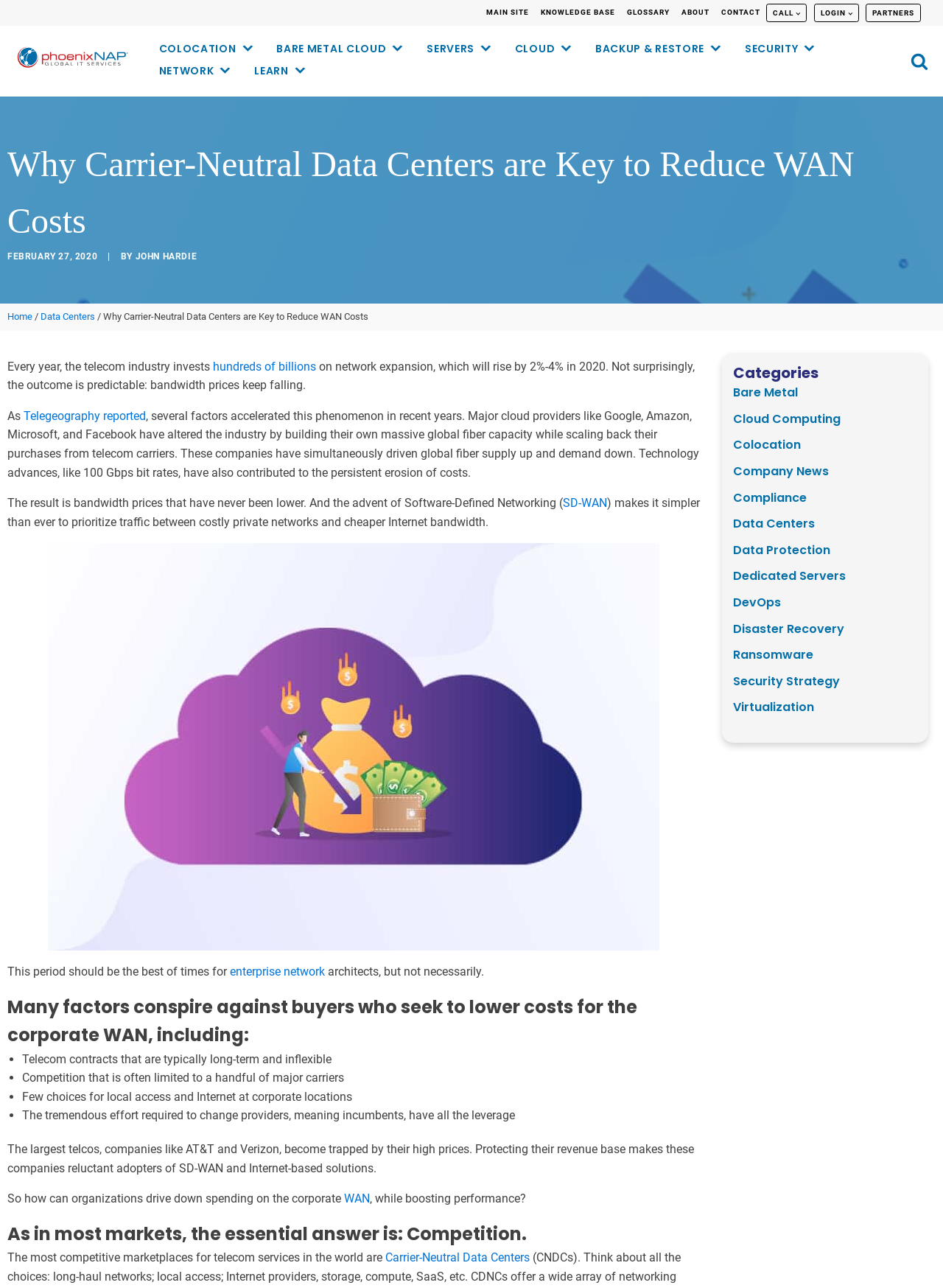Provide a thorough and detailed response to the question by examining the image: 
What is the author of the article?

The author's name is mentioned in the article, specifically in the section 'BY JOHN HARDIE' which indicates that John Hardie is the author of the article.